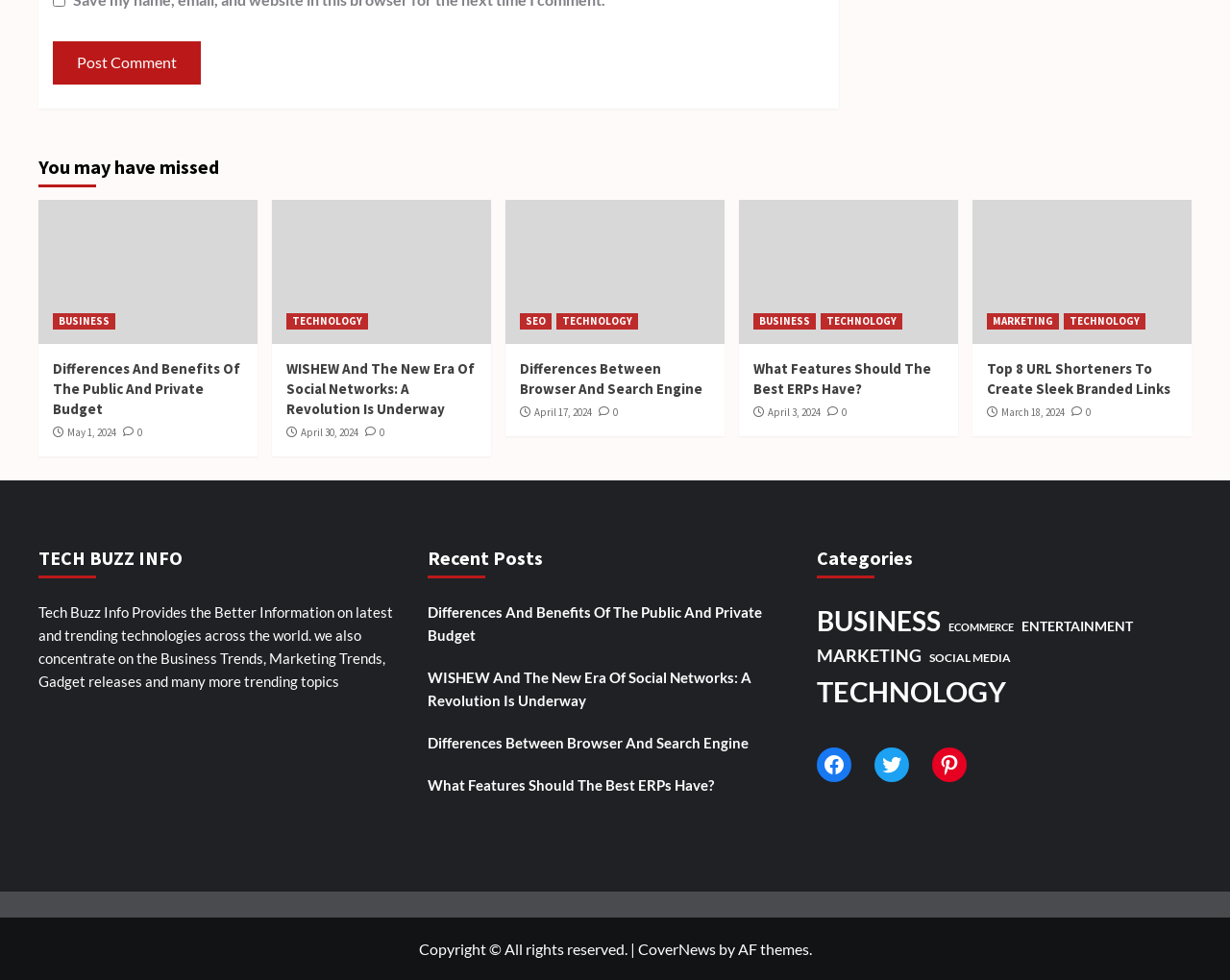Determine the bounding box coordinates of the region to click in order to accomplish the following instruction: "Visit the 'BUSINESS' category". Provide the coordinates as four float numbers between 0 and 1, specifically [left, top, right, bottom].

[0.664, 0.612, 0.765, 0.655]